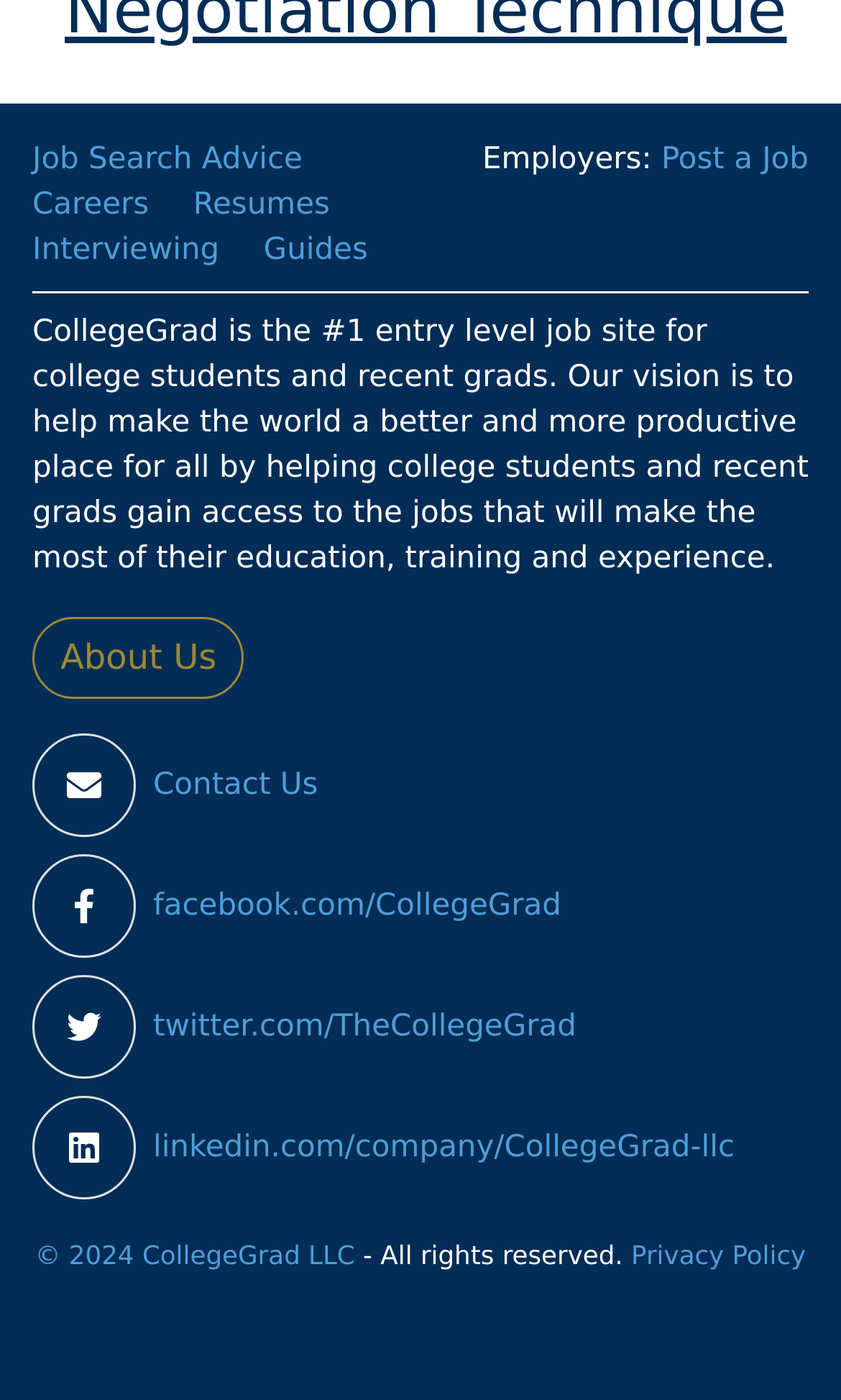Can you show the bounding box coordinates of the region to click on to complete the task described in the instruction: "View privacy policy"?

[0.75, 0.886, 0.958, 0.908]